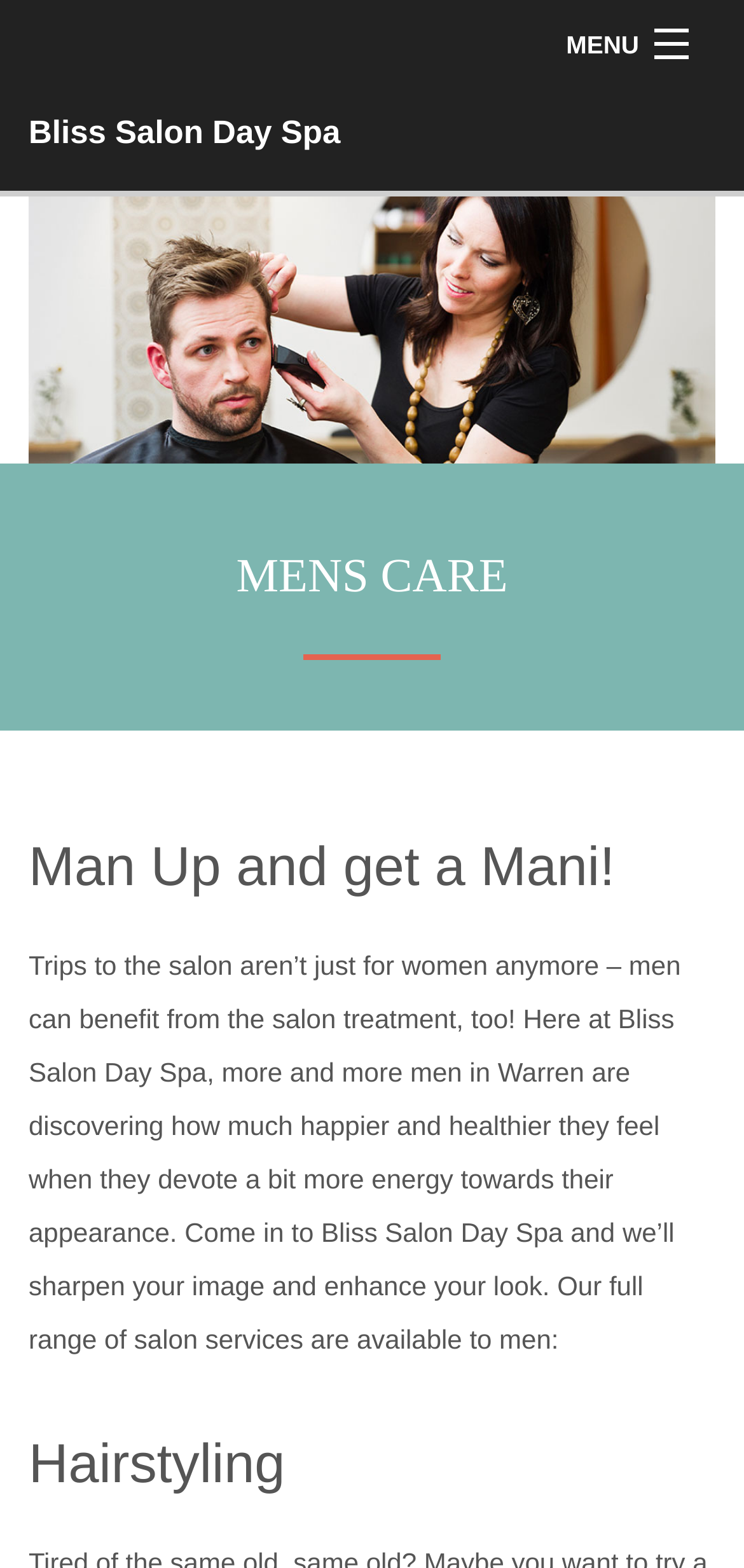Return the bounding box coordinates of the UI element that corresponds to this description: "Mens Care". The coordinates must be given as four float numbers in the range of 0 and 1, [left, top, right, bottom].

[0.038, 0.322, 0.962, 0.376]